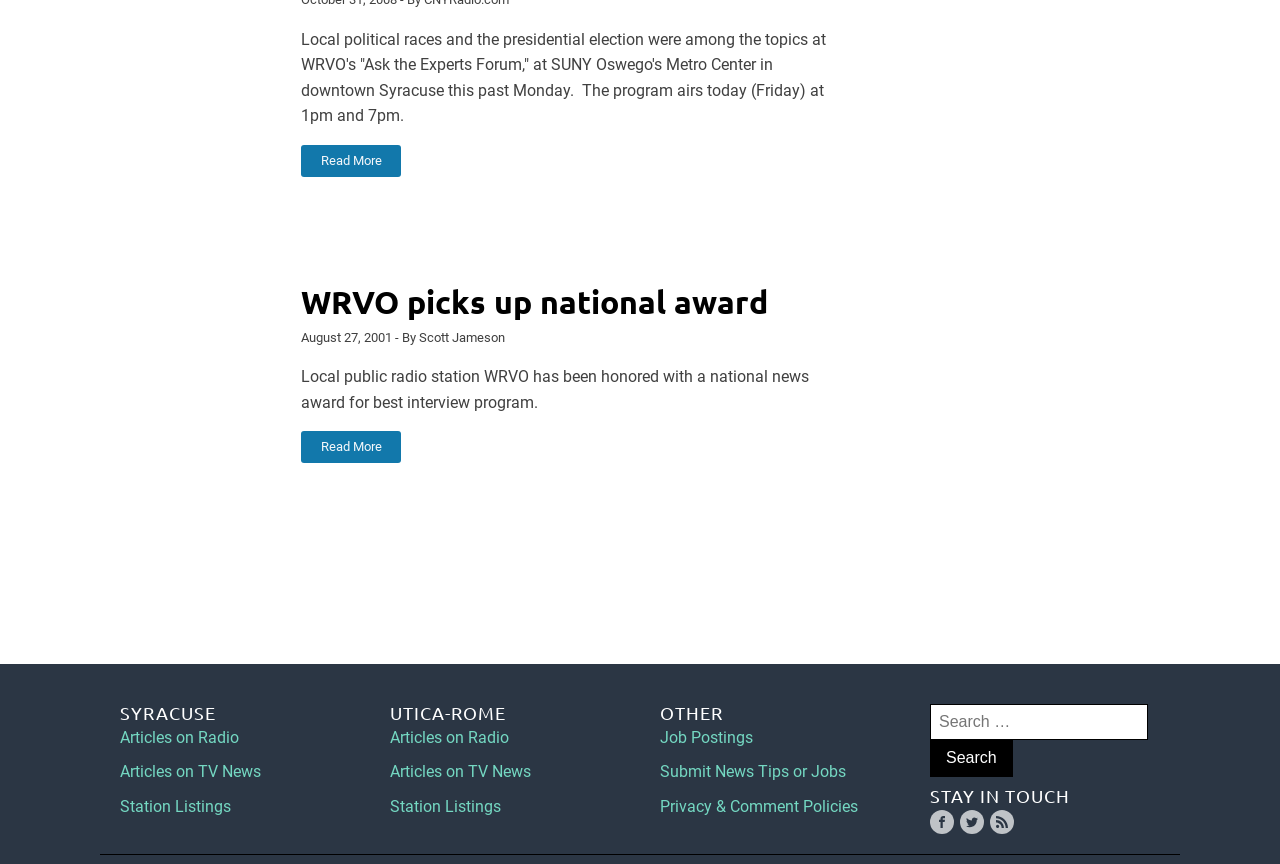Determine the bounding box coordinates of the region I should click to achieve the following instruction: "Search for news". Ensure the bounding box coordinates are four float numbers between 0 and 1, i.e., [left, top, right, bottom].

[0.727, 0.815, 0.906, 0.899]